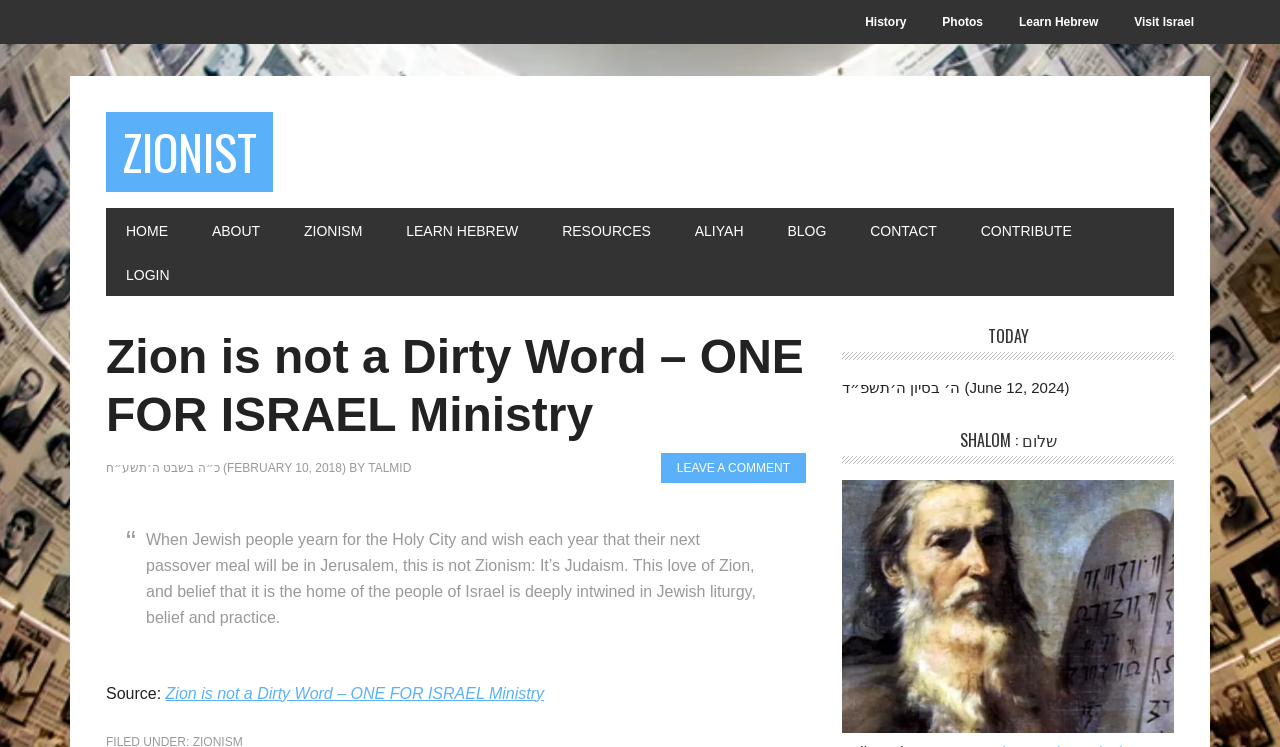Determine the bounding box coordinates of the clickable element necessary to fulfill the instruction: "Click on the 'HOME' link". Provide the coordinates as four float numbers within the 0 to 1 range, i.e., [left, top, right, bottom].

[0.083, 0.278, 0.147, 0.337]